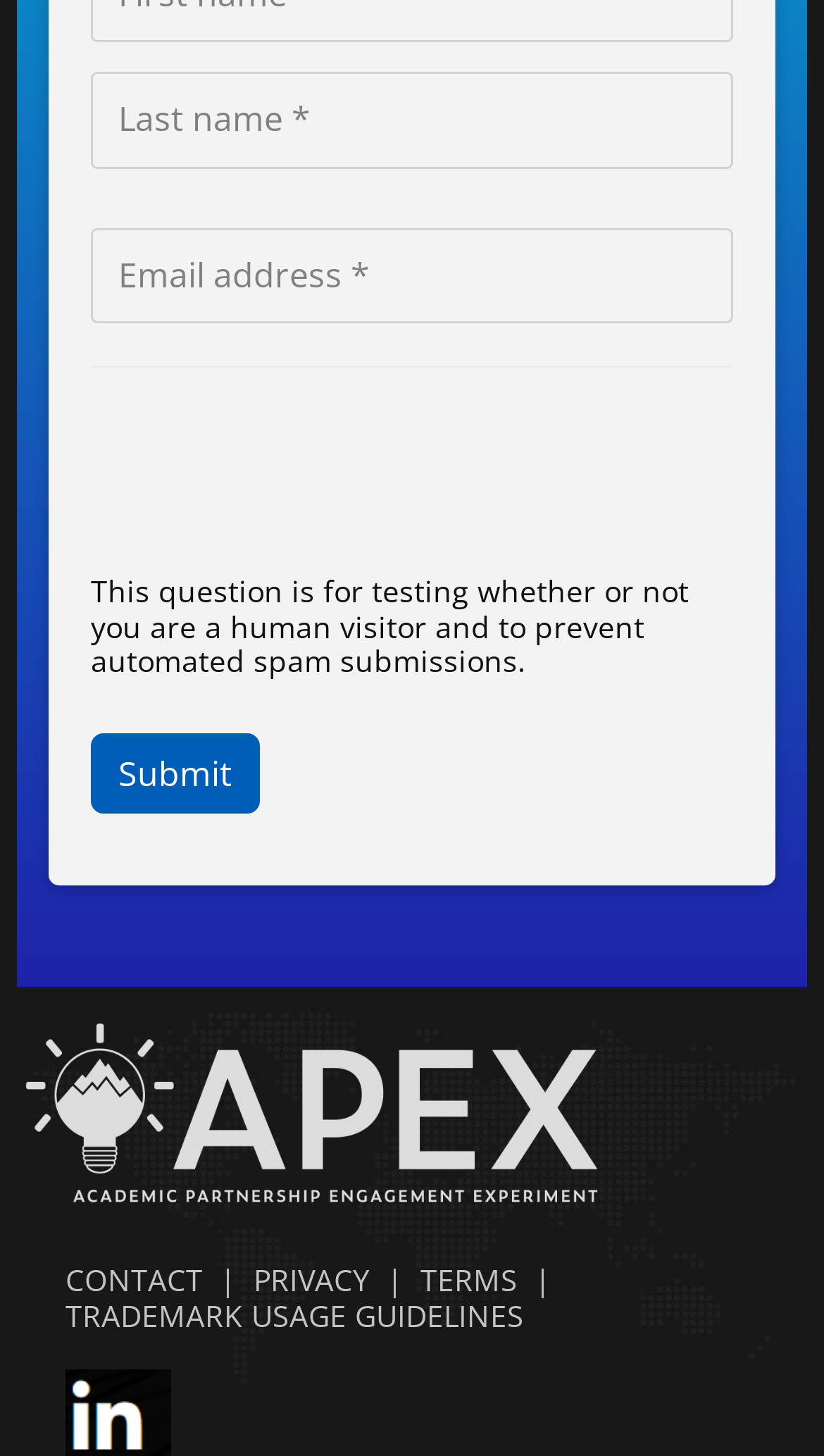What is the text of the submit button?
Examine the image and give a concise answer in one word or a short phrase.

Submit